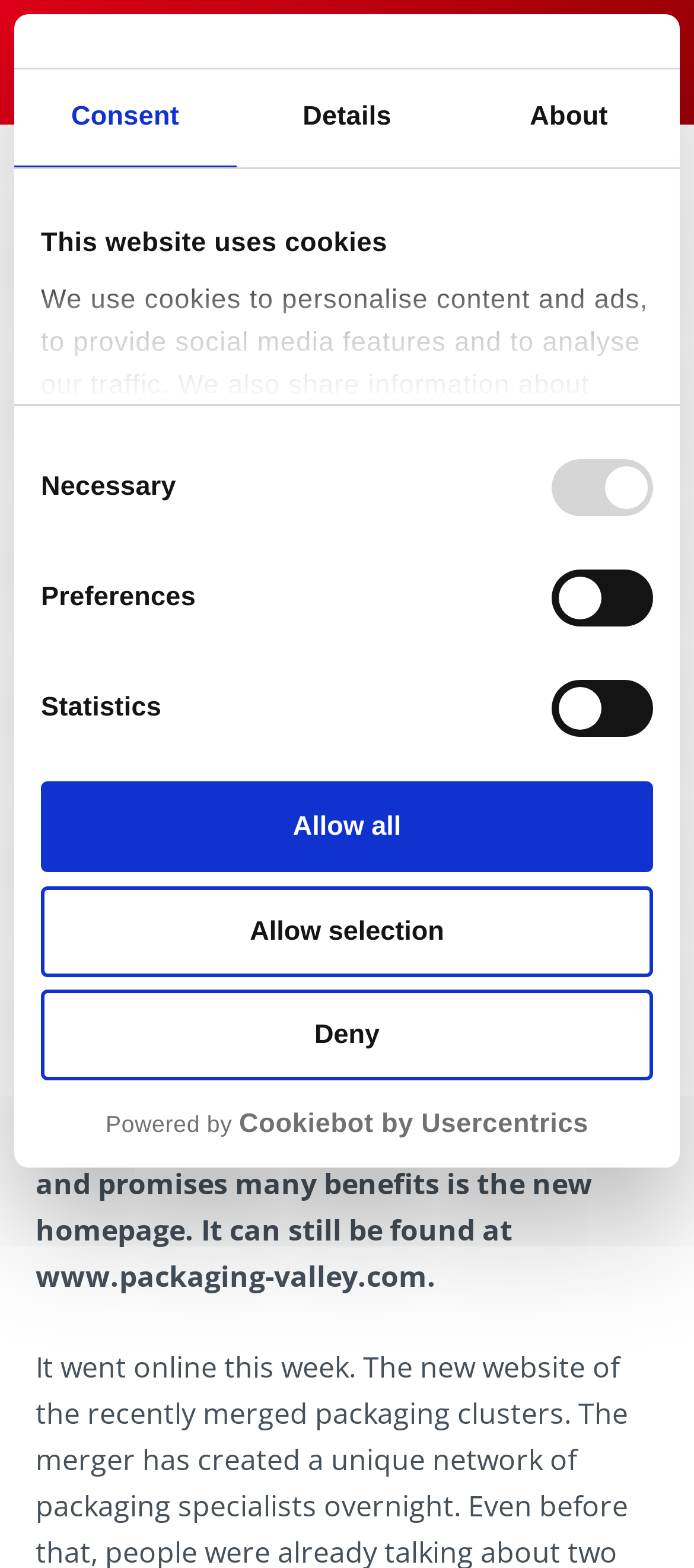Please identify the bounding box coordinates of the area that needs to be clicked to fulfill the following instruction: "Click the 'Allow all' button."

[0.059, 0.498, 0.941, 0.556]